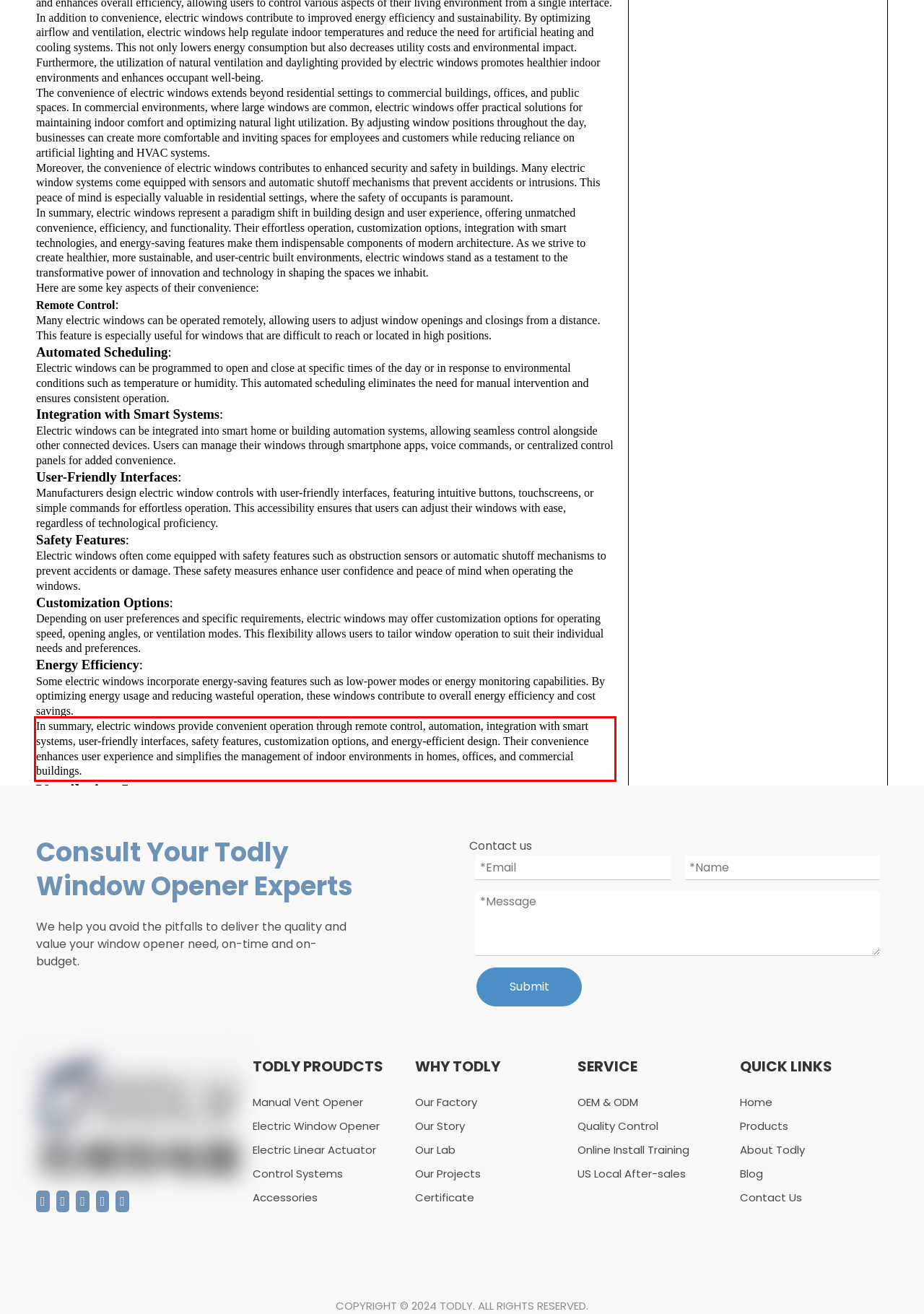Examine the webpage screenshot and use OCR to obtain the text inside the red bounding box.

In summary, electric windows provide convenient operation through remote control, automation, integration with smart systems, user-friendly interfaces, safety features, customization options, and energy-efficient design. Their convenience enhances user experience and simplifies the management of indoor environments in homes, offices, and commercial buildings.